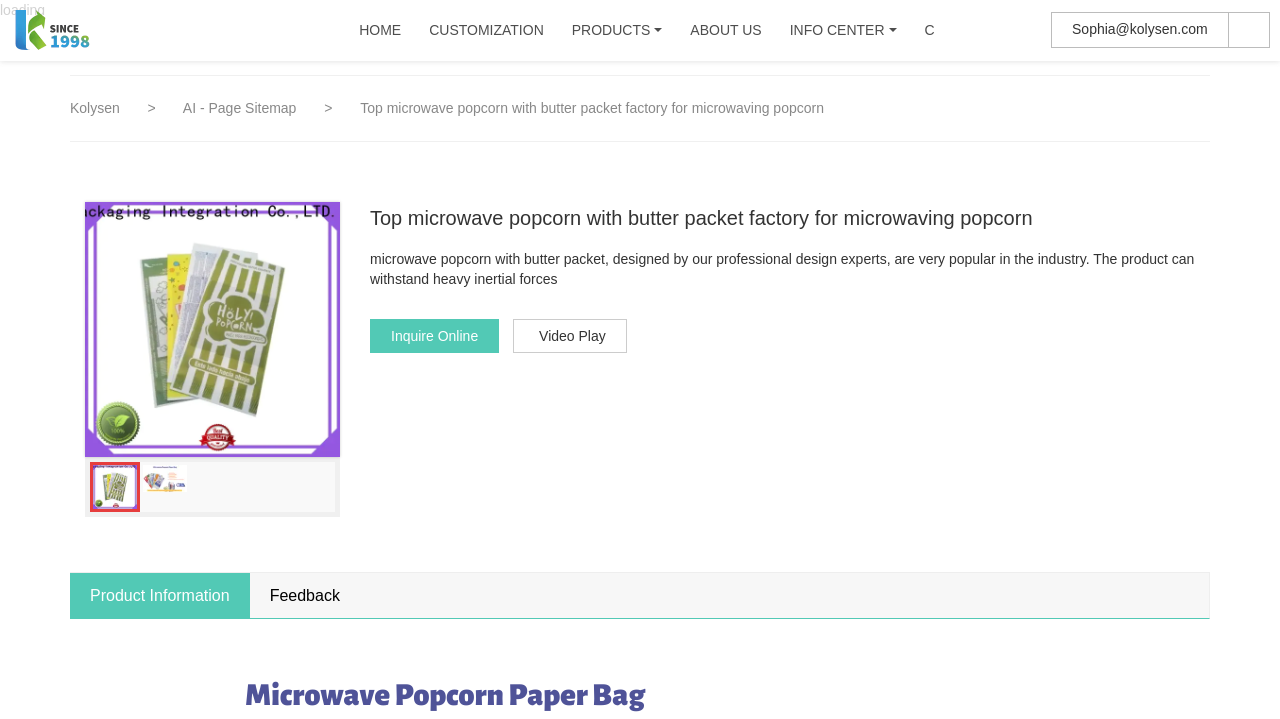Examine the image and give a thorough answer to the following question:
What is the email address provided?

The email address can be found in the static text element at the top right corner of the webpage, which says 'Sophia@kolysen.com'.